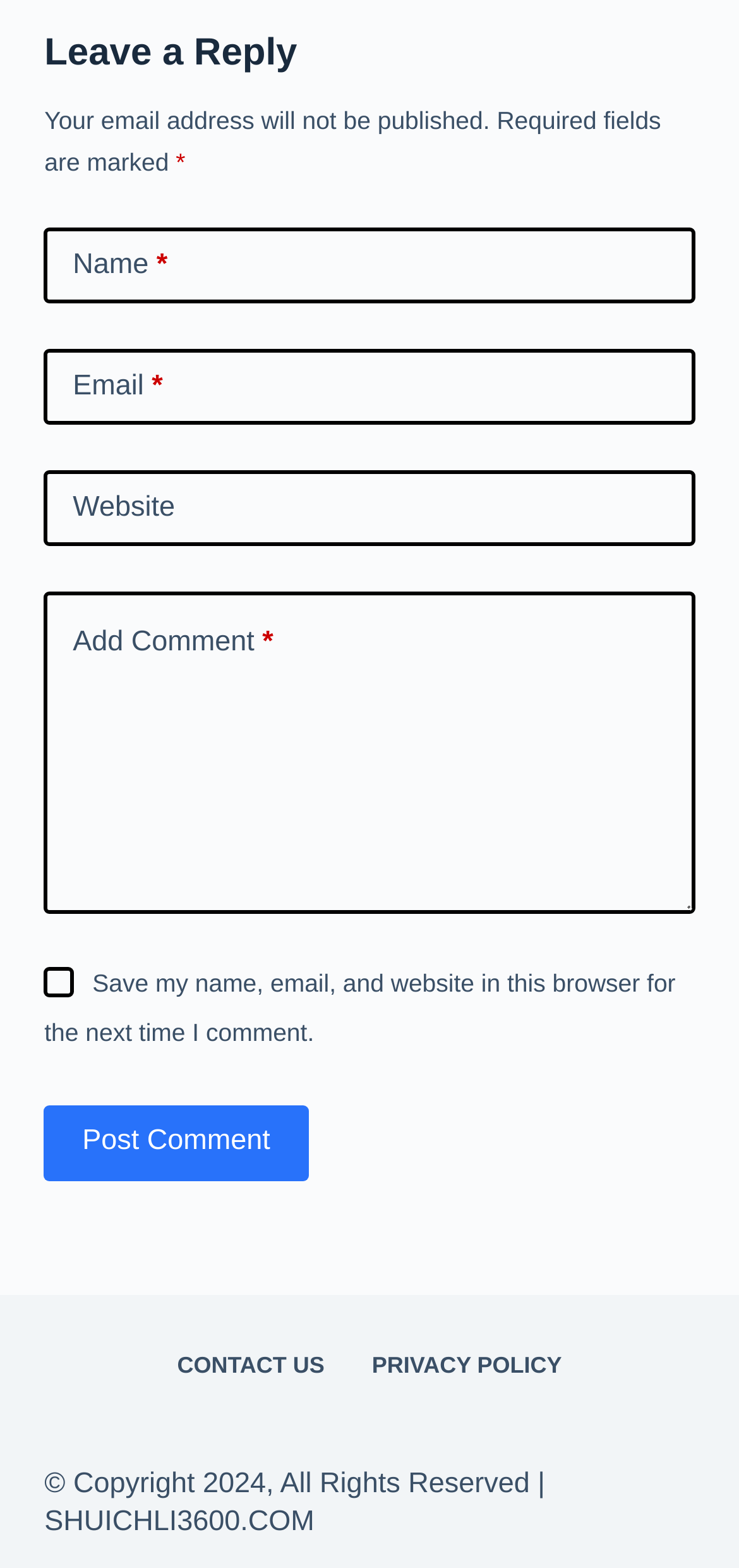Predict the bounding box coordinates of the area that should be clicked to accomplish the following instruction: "Post your comment". The bounding box coordinates should consist of four float numbers between 0 and 1, i.e., [left, top, right, bottom].

[0.06, 0.705, 0.417, 0.753]